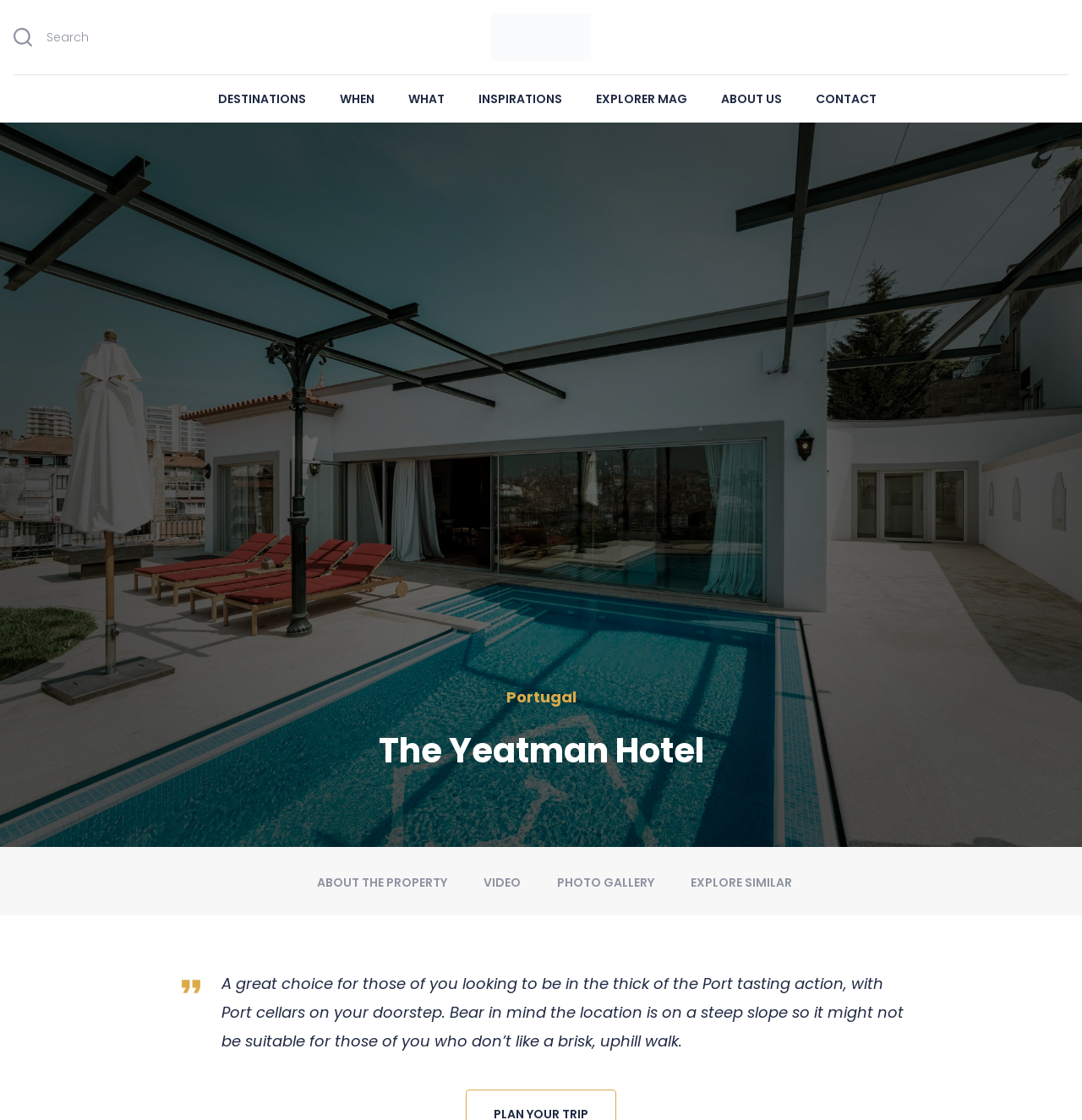Please indicate the bounding box coordinates of the element's region to be clicked to achieve the instruction: "View photo gallery". Provide the coordinates as four float numbers between 0 and 1, i.e., [left, top, right, bottom].

[0.515, 0.78, 0.607, 0.795]